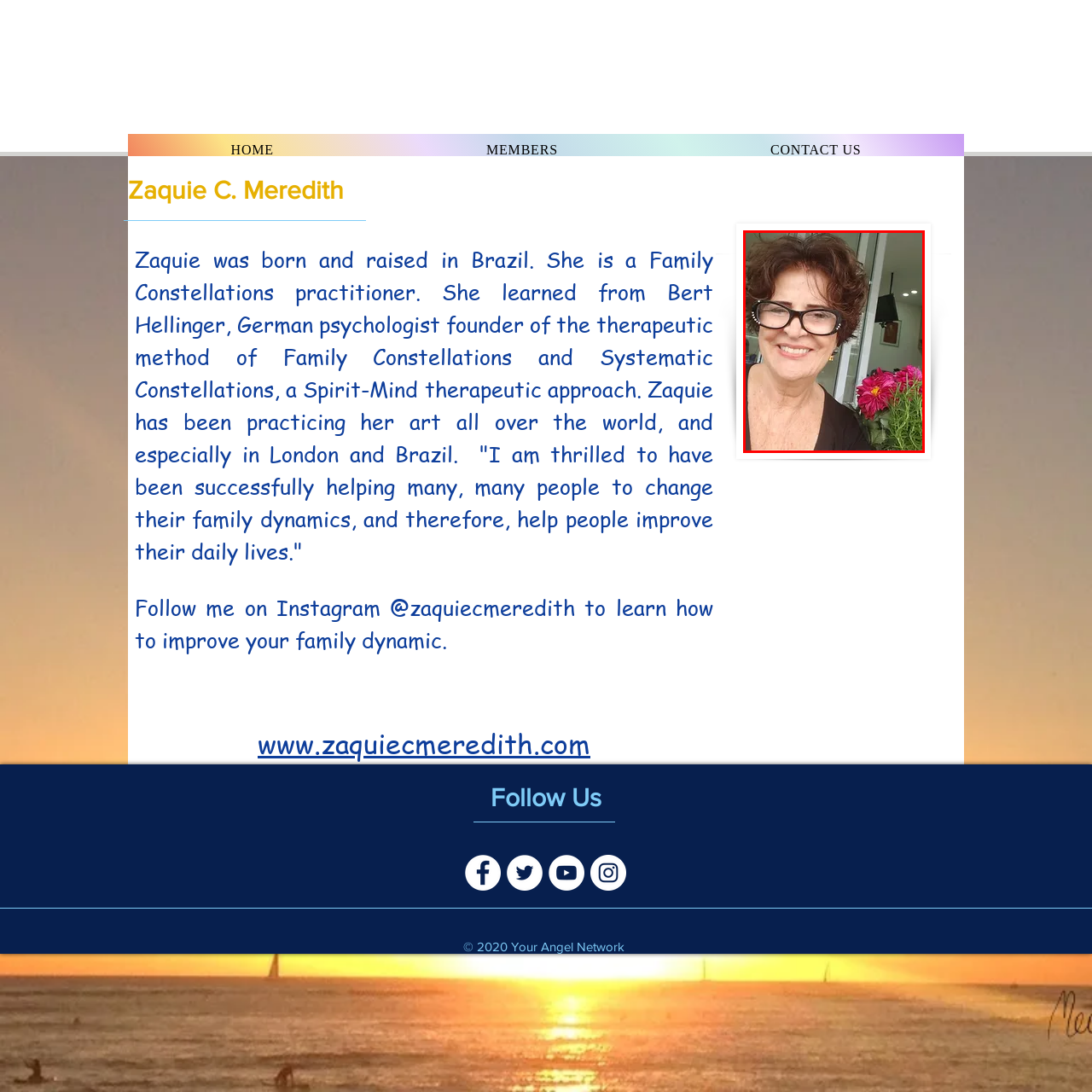Provide a comprehensive description of the image highlighted by the red bounding box.

The image features a woman smiling warmly at the camera, exuding a sense of joy and approachability. She has curly, dark hair and is wearing stylish, oversized black glasses. The backdrop consists of a modern, light-filled space, hinting at a cozy and inviting atmosphere. To her side, vibrant pink flowers add a touch of color and liveliness to the scene. The woman's expression conveys happiness and confidence, reflecting her positive demeanor. This image captures a moment of genuine happiness, showcasing her connection with the environment around her.